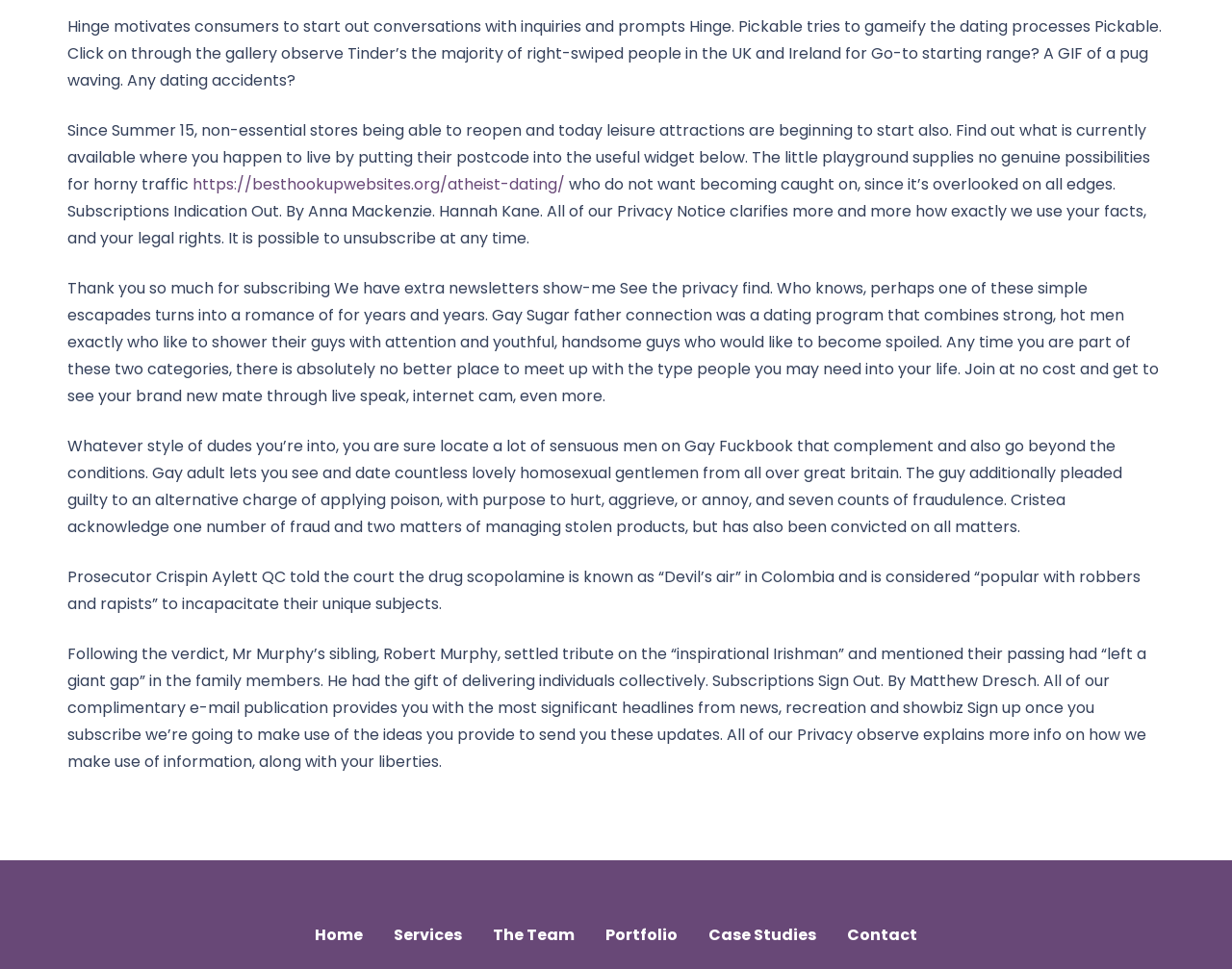What is the purpose of the widget mentioned in the article?
Refer to the screenshot and deliver a thorough answer to the question presented.

The article mentions a widget that allows users to enter their postcode to find out what is currently available in their area, likely referring to leisure attractions or non-essential stores that have reopened.